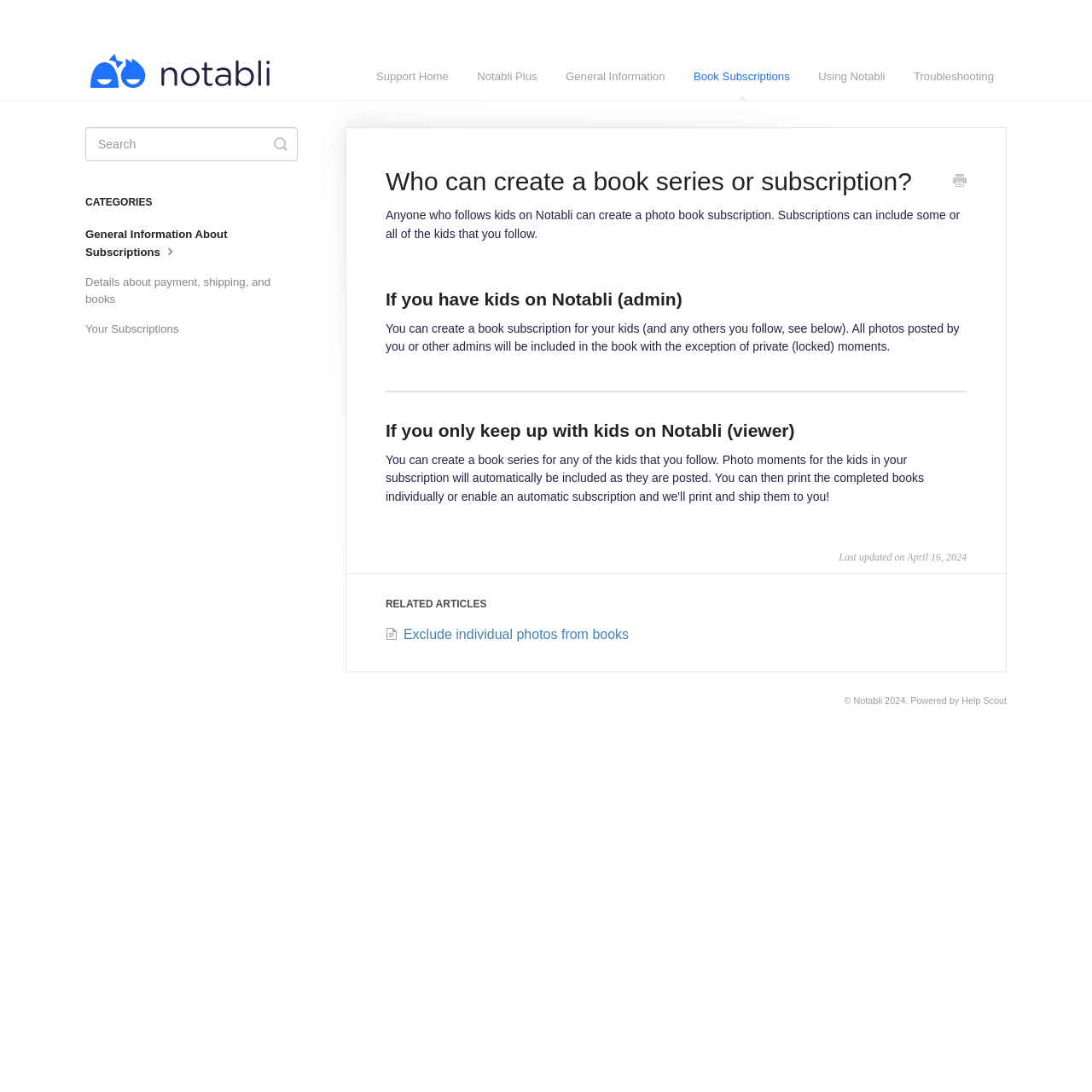What is excluded from the book with an exception?
Refer to the screenshot and deliver a thorough answer to the question presented.

The webpage states that 'All photos posted by you or other admins will be included in the book with the exception of private (locked) moments.' This means that private moments are excluded from the book with an exception.